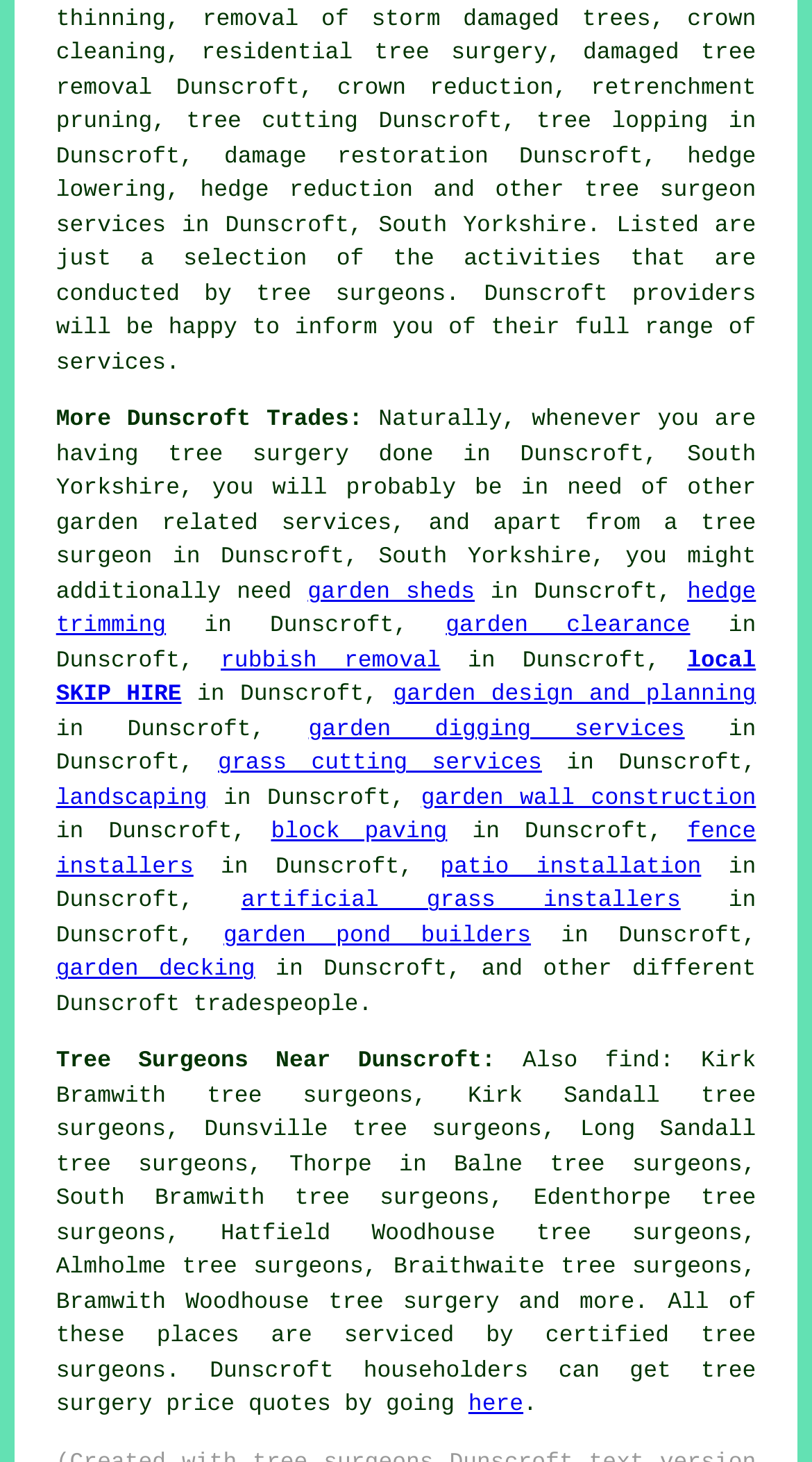Predict the bounding box of the UI element based on the description: "garden pond builders". The coordinates should be four float numbers between 0 and 1, formatted as [left, top, right, bottom].

[0.275, 0.632, 0.654, 0.649]